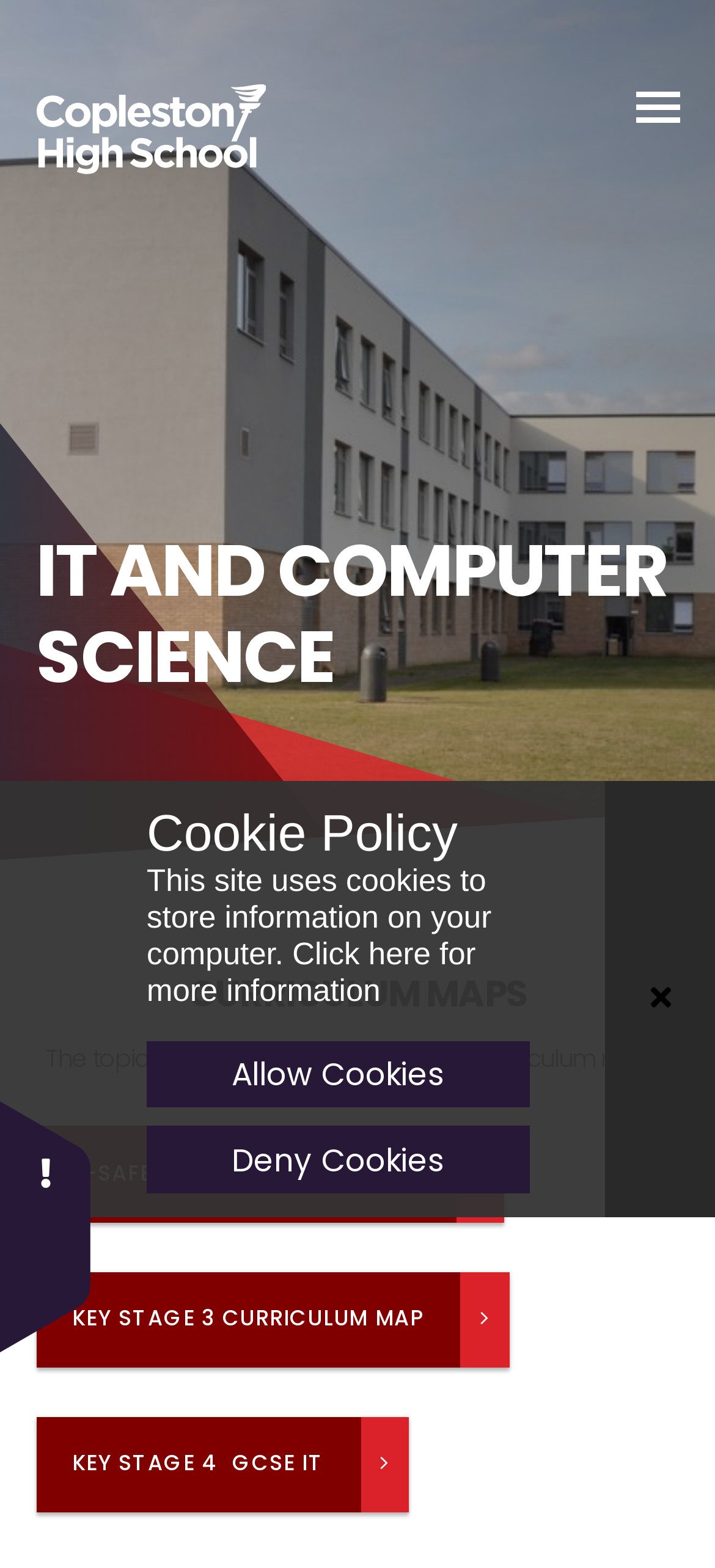Can you determine the bounding box coordinates of the area that needs to be clicked to fulfill the following instruction: "Contact us"?

None